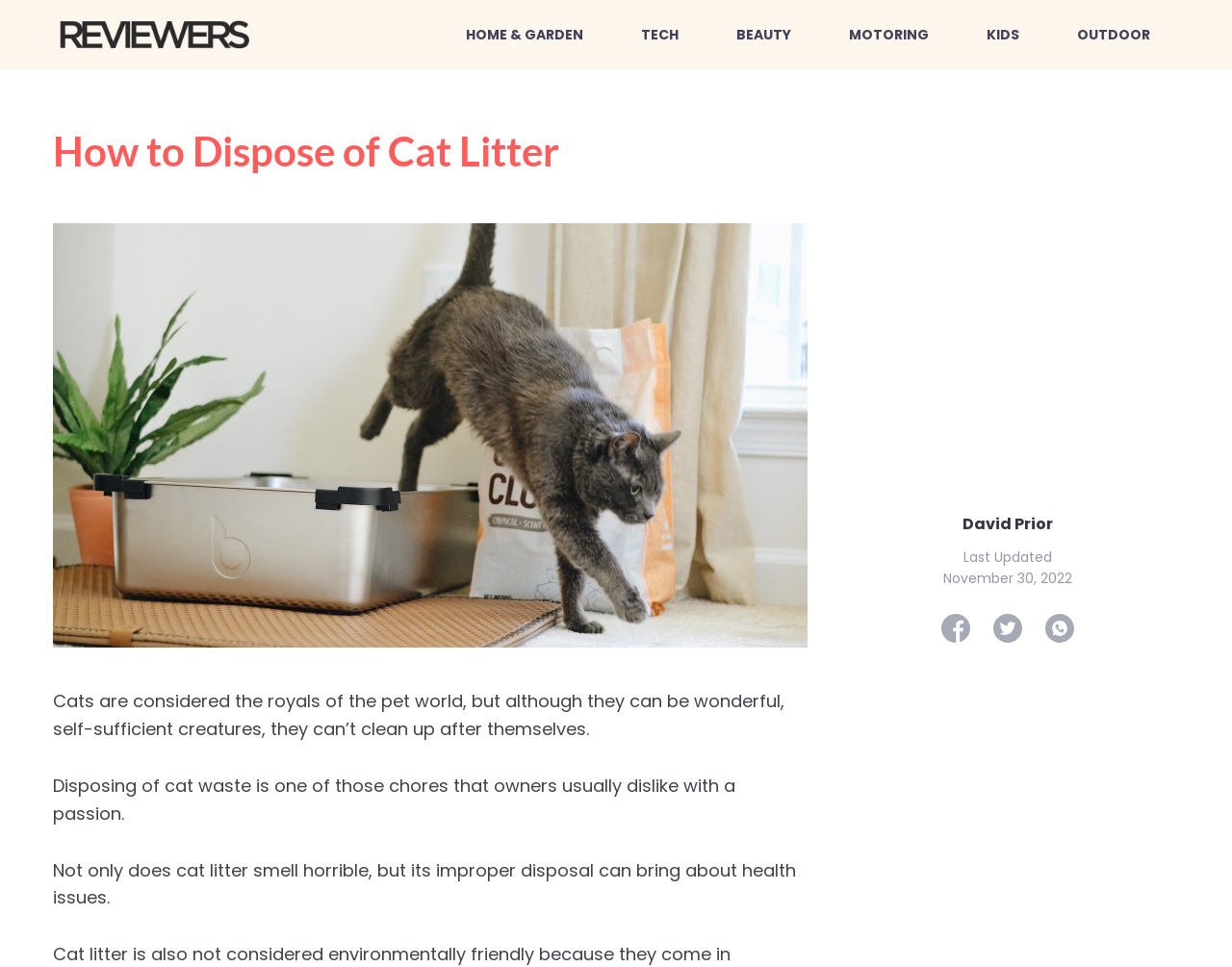What is the category of the webpage?
Based on the visual information, provide a detailed and comprehensive answer.

I can see that there is a link element 'HOME & GARDEN' on the webpage, which is likely a category or section that the webpage belongs to. This is supported by the presence of other link elements for different categories, such as 'TECH' and 'BEAUTY'.